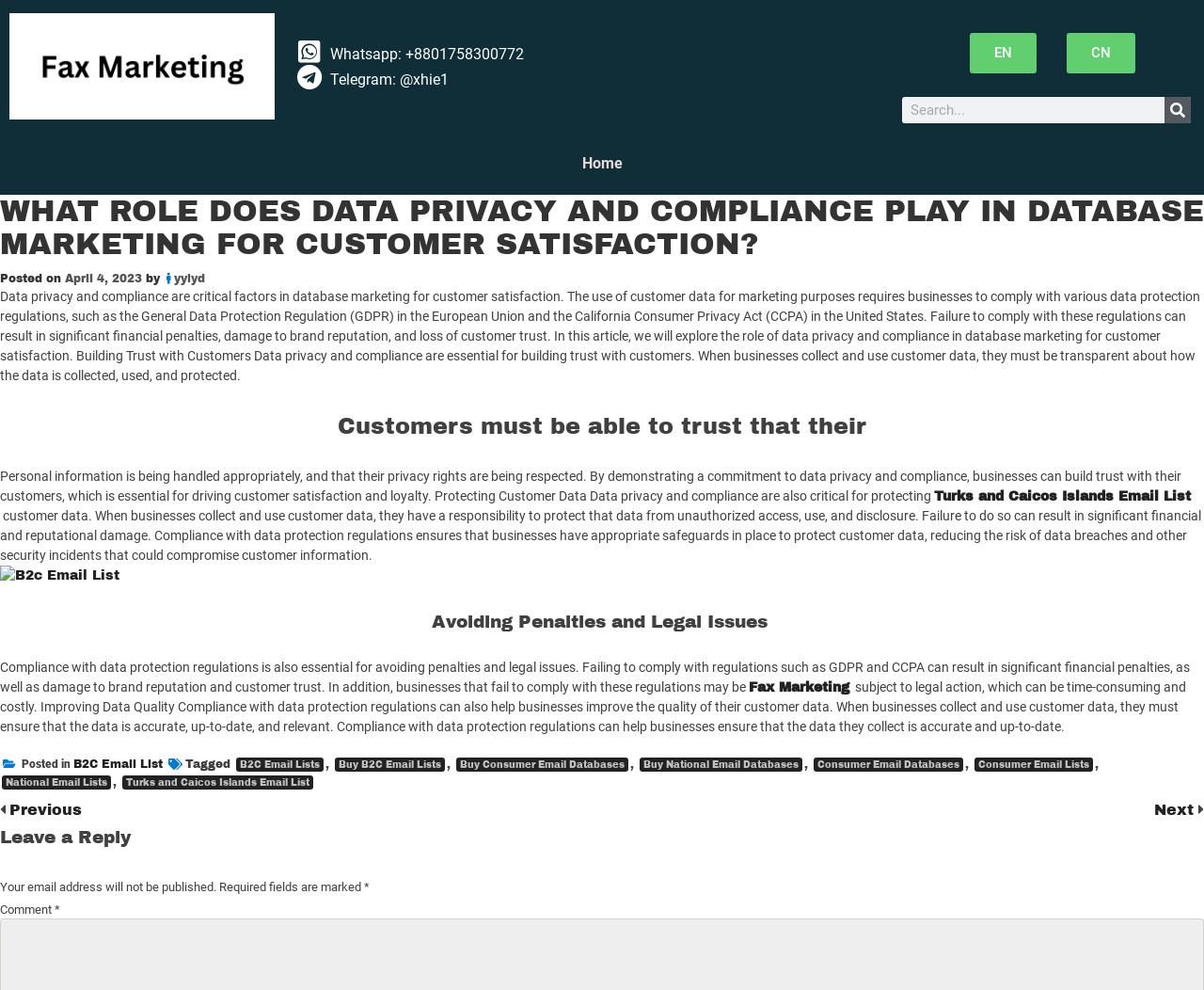Please identify the bounding box coordinates of the region to click in order to complete the task: "Go to 'Home'". The coordinates must be four float numbers between 0 and 1, specified as [left, top, right, bottom].

None